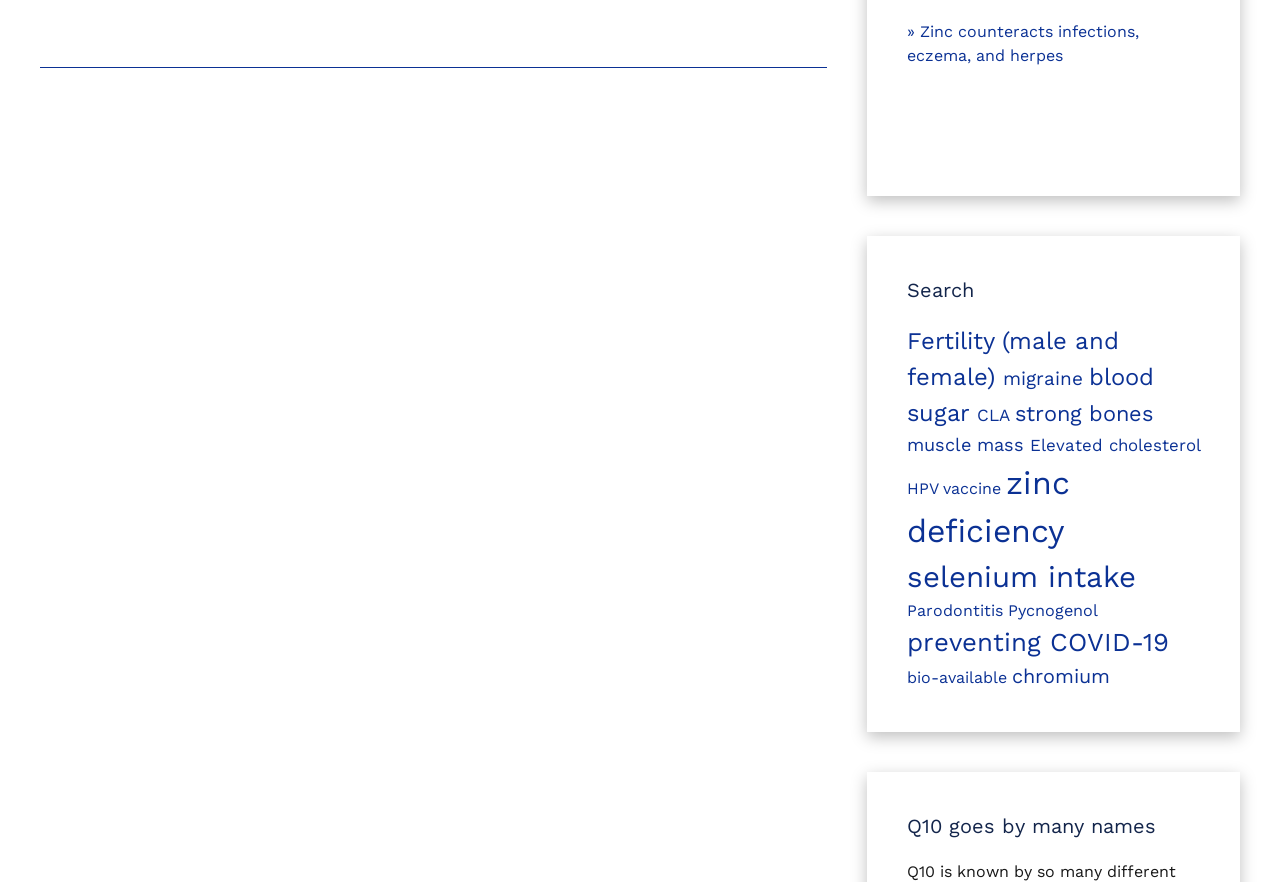Bounding box coordinates are specified in the format (top-left x, top-left y, bottom-right x, bottom-right y). All values are floating point numbers bounded between 0 and 1. Please provide the bounding box coordinate of the region this sentence describes: Fertility (male and female)

[0.708, 0.371, 0.874, 0.443]